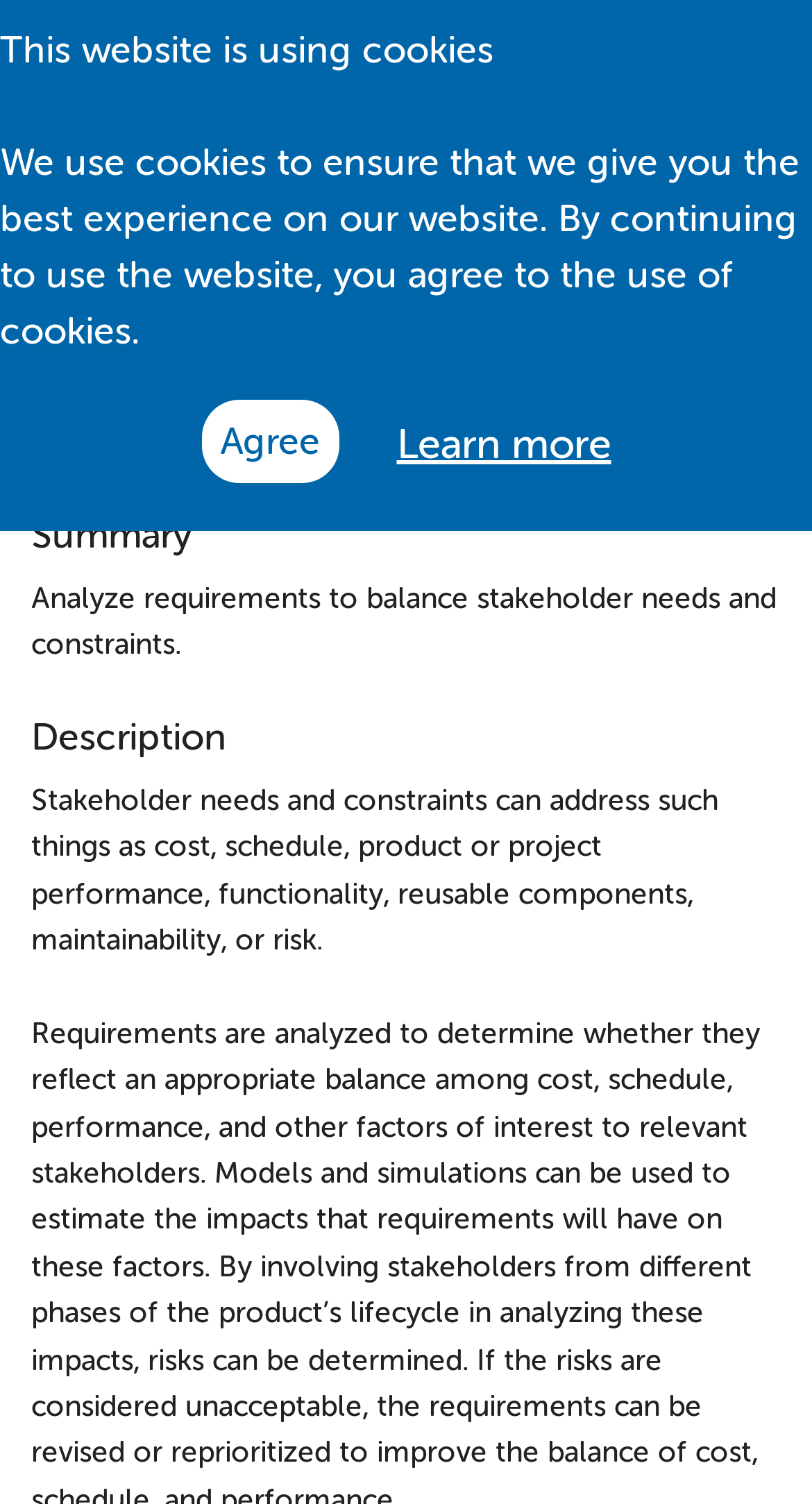Extract the primary heading text from the webpage.

ARD.SP 3.3 Analyze Requirements to Achieve Balance